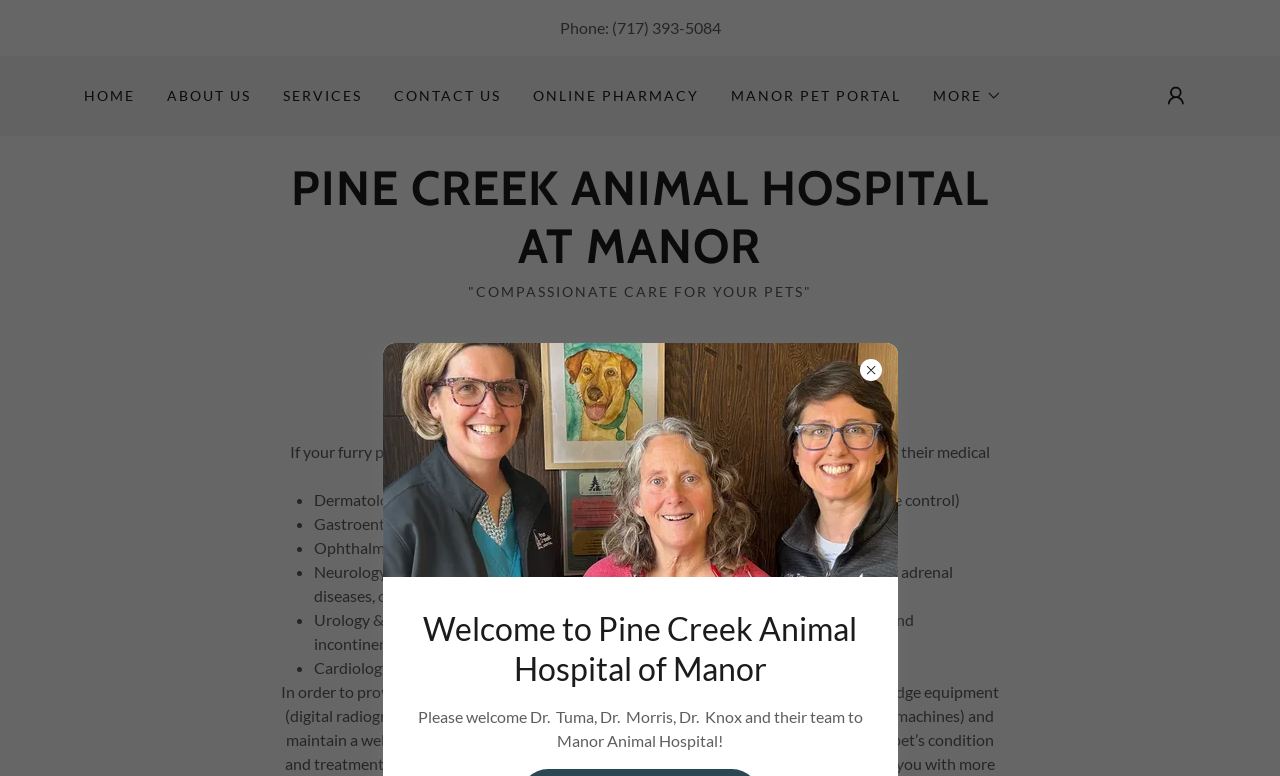Find the bounding box coordinates of the clickable area required to complete the following action: "Click the 'HOME' link".

[0.061, 0.101, 0.11, 0.147]